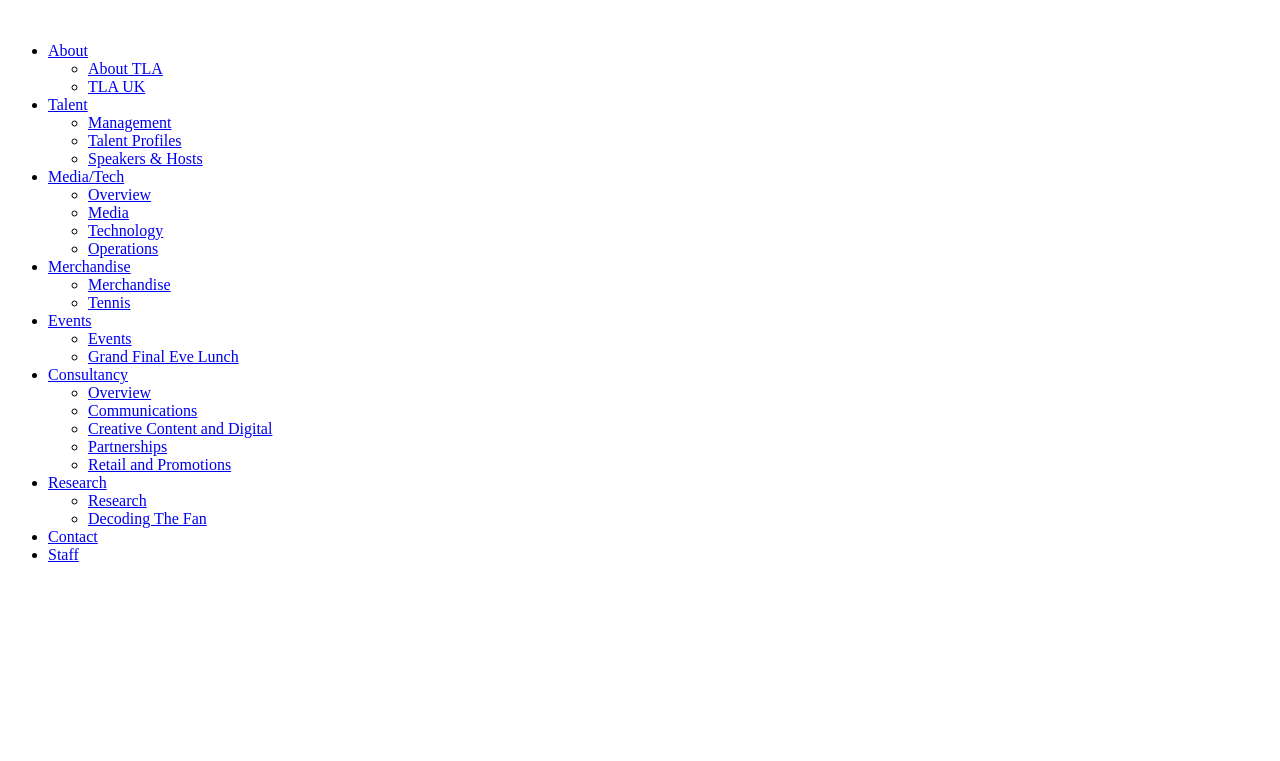Locate the bounding box coordinates of the clickable element to fulfill the following instruction: "Click on About". Provide the coordinates as four float numbers between 0 and 1 in the format [left, top, right, bottom].

[0.038, 0.055, 0.069, 0.078]